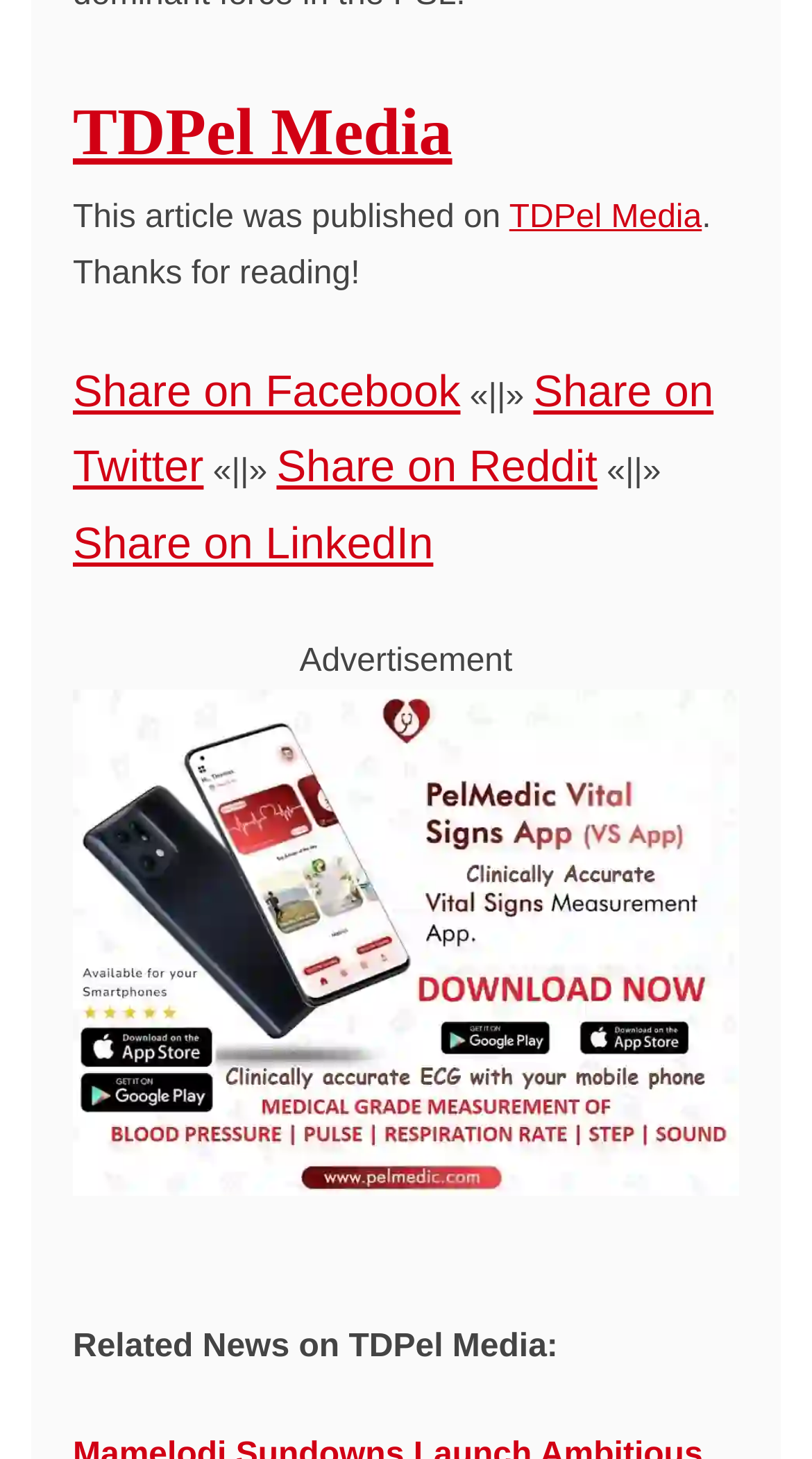Determine the bounding box for the described UI element: "Share on LinkedIn".

[0.09, 0.355, 0.534, 0.389]